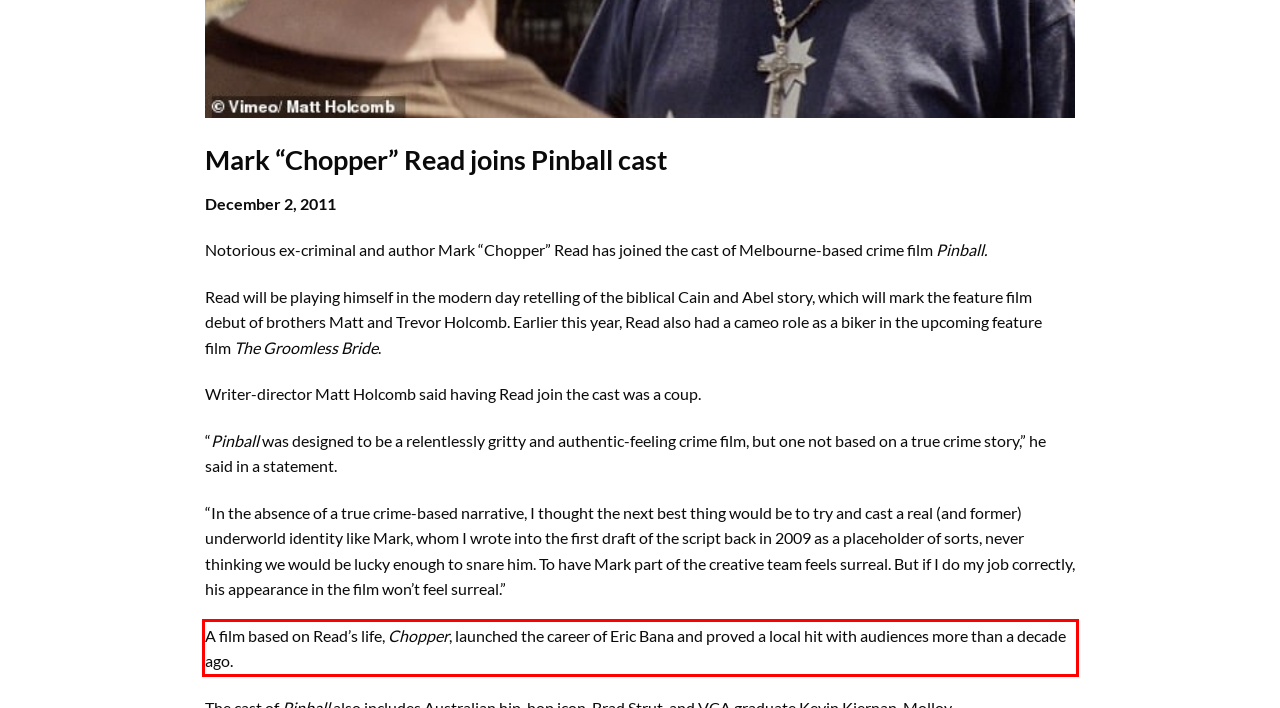Analyze the webpage screenshot and use OCR to recognize the text content in the red bounding box.

A film based on Read’s life, Chopper, launched the career of Eric Bana and proved a local hit with audiences more than a decade ago.